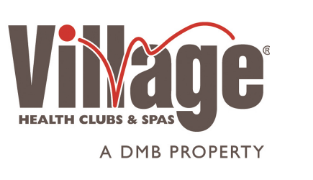Thoroughly describe what you see in the image.

The image features the logo of "Village Health Clubs & Spas," prominently displaying the word "Village" in bold, stylized lettering. The logo incorporates a swooping red line that adds a dynamic element, reflecting the brand's focus on health and activity. Beneath the main logo, the words "HEALTH CLUBS & SPAS" are presented in a more understated manner, indicating the services offered by the organization. The tagline "A DMB PROPERTY" is located at the bottom, signifying its affiliation with DMB, a company known for creating community-centered lifestyle experiences. This logo embodies a welcoming and vibrant atmosphere, inviting potential members to engage with the health and wellness opportunities available.